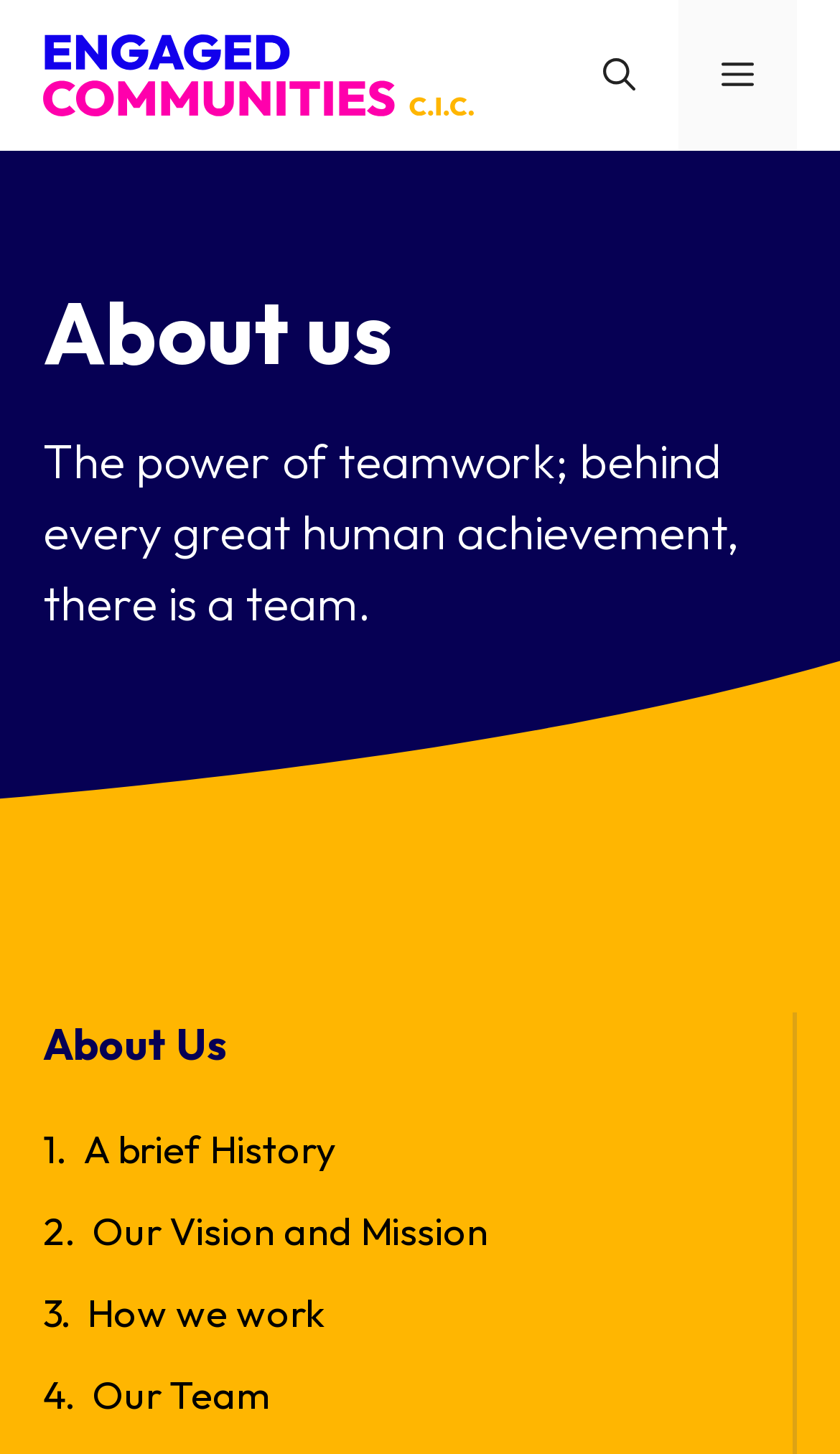Locate the bounding box of the UI element with the following description: "Our Team".

[0.109, 0.942, 0.319, 0.976]